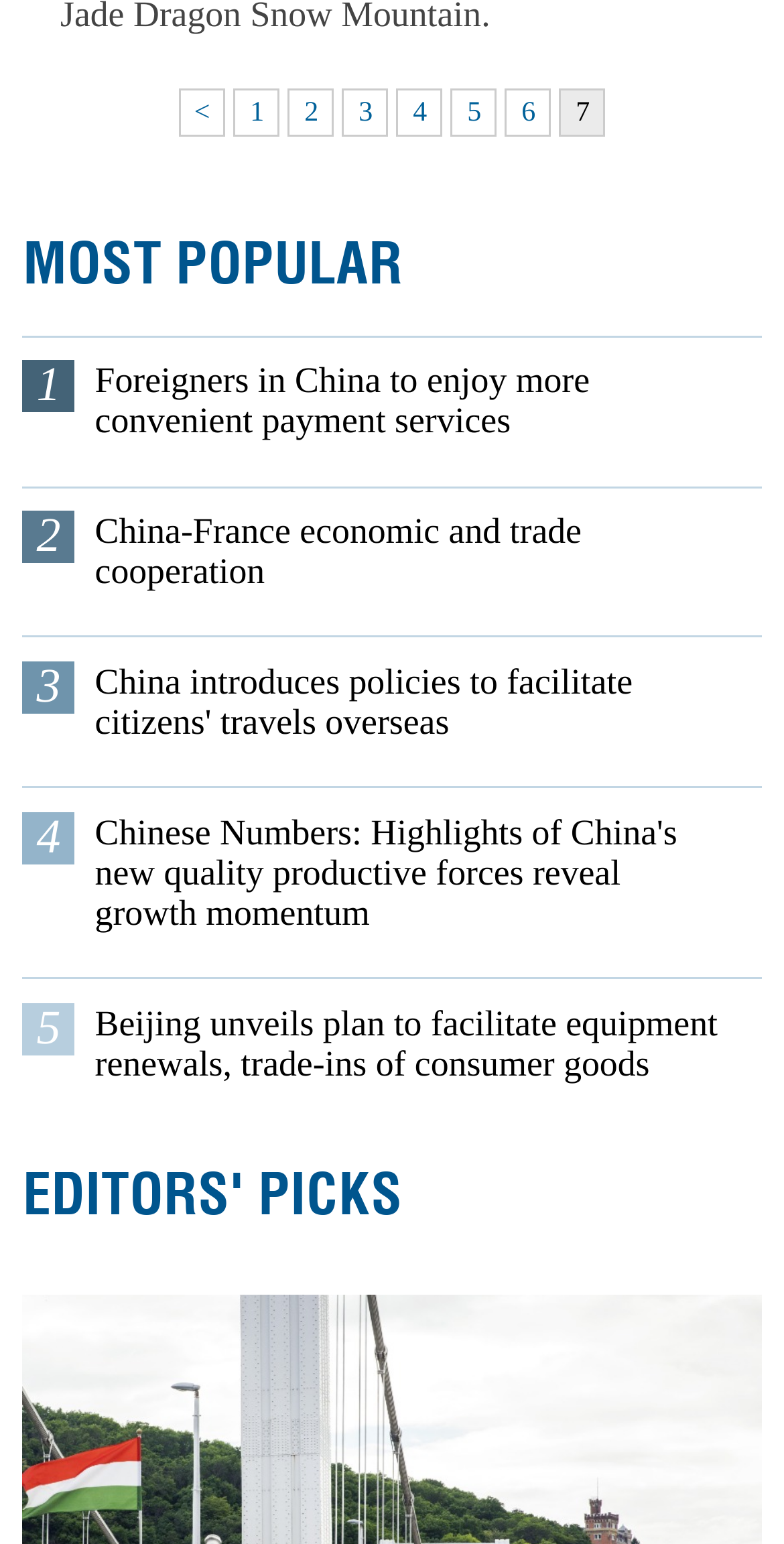Determine the bounding box coordinates for the clickable element required to fulfill the instruction: "View the 'EDITORS' PICKS' section". Provide the coordinates as four float numbers between 0 and 1, i.e., [left, top, right, bottom].

[0.029, 0.749, 0.513, 0.798]